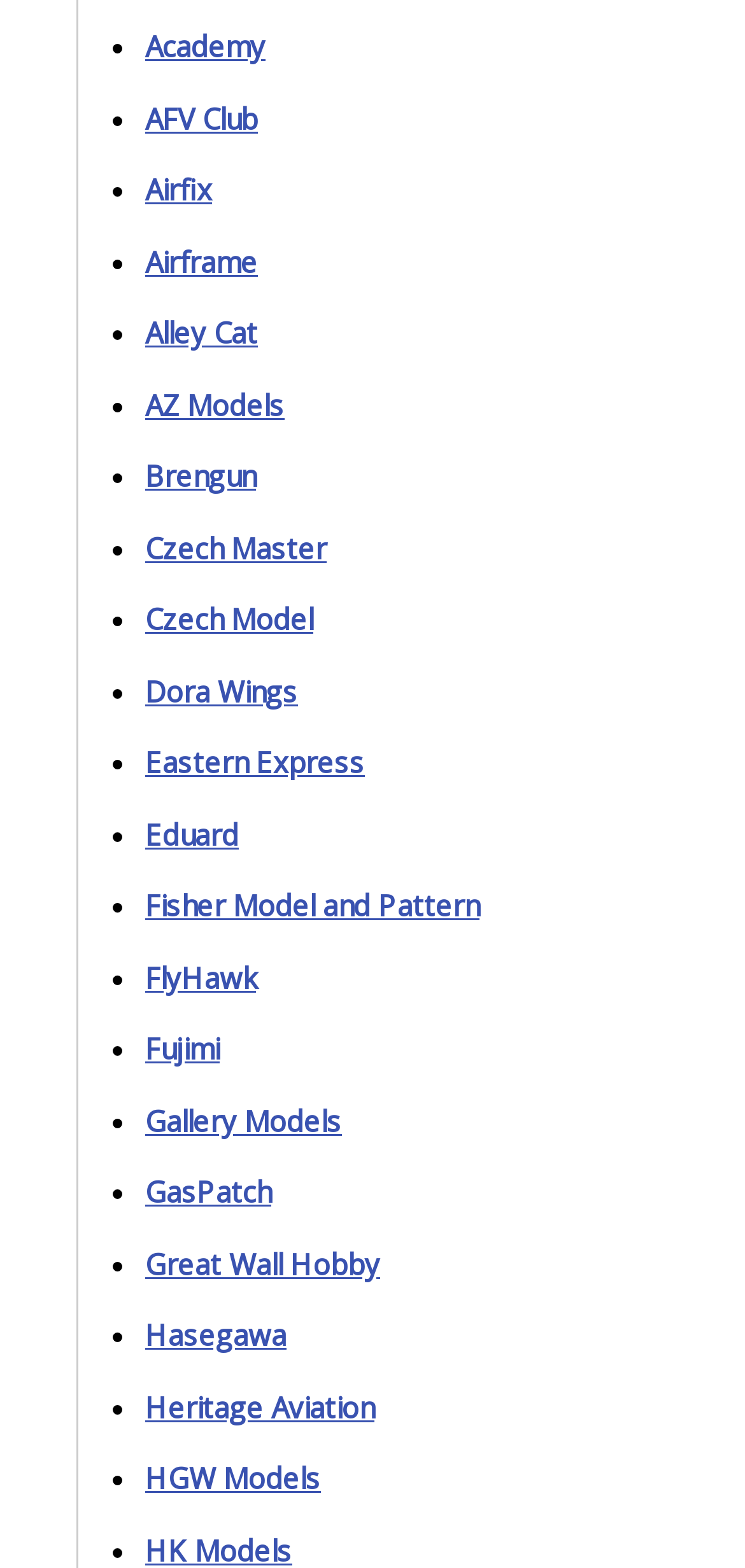Give a concise answer of one word or phrase to the question: 
Is there a model brand starting with 'F'?

Yes